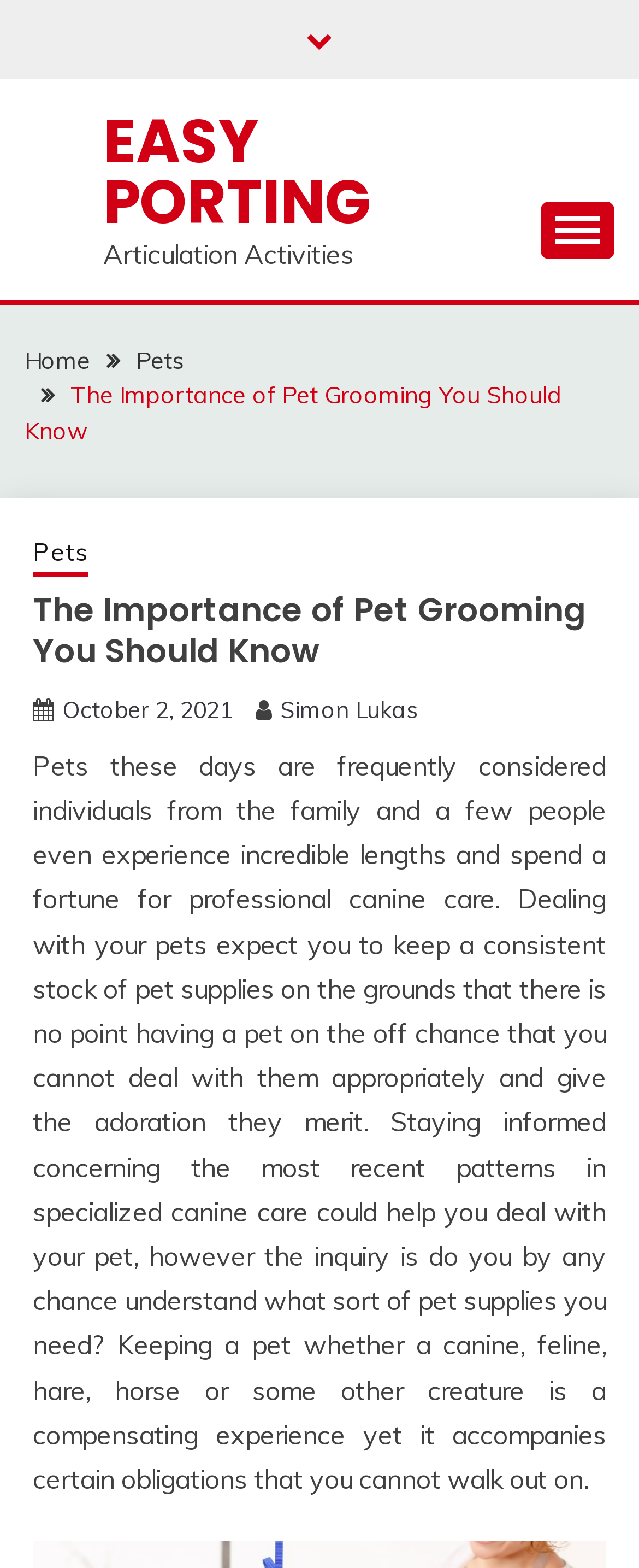When was the article published?
Based on the content of the image, thoroughly explain and answer the question.

The publication date of the article is mentioned in the link 'October 2, 2021' under the article heading, which provides information about when the article was published.